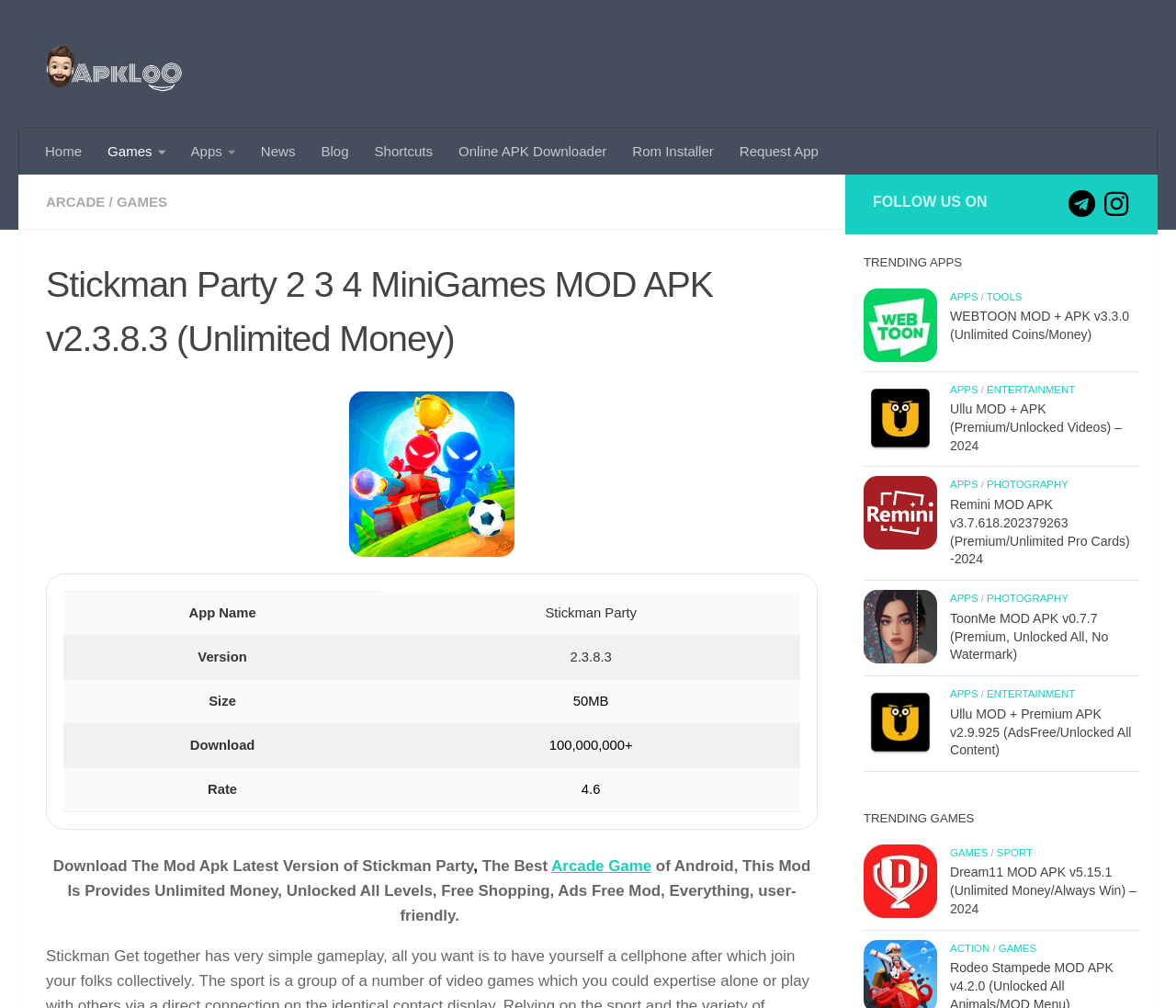What is the main heading of this webpage? Please extract and provide it.

Stickman Party 2 3 4 MiniGames MOD APK v2.3.8.3 (Unlimited Money)